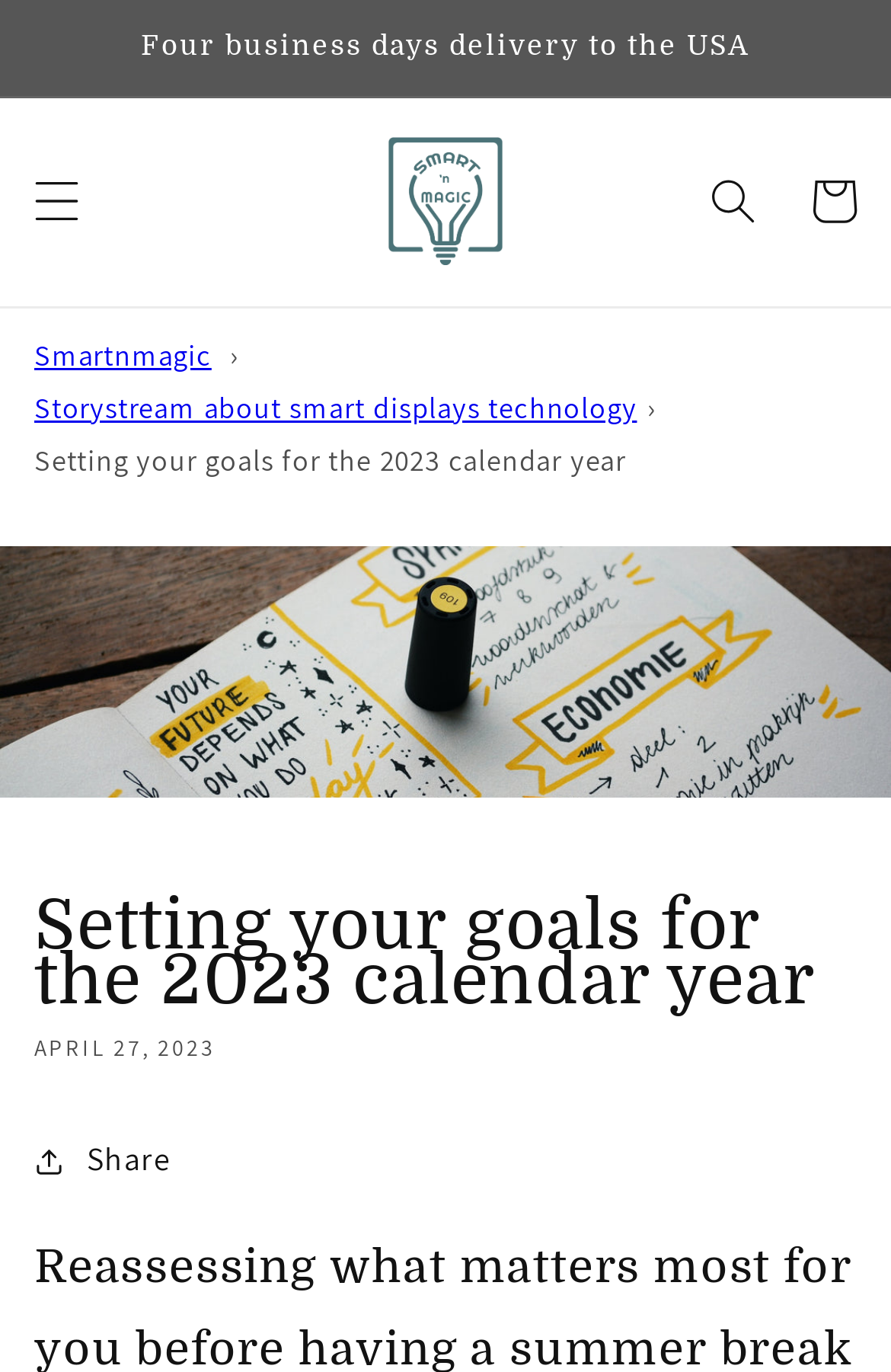What is the current year being focused on?
Using the image, answer in one word or phrase.

2023